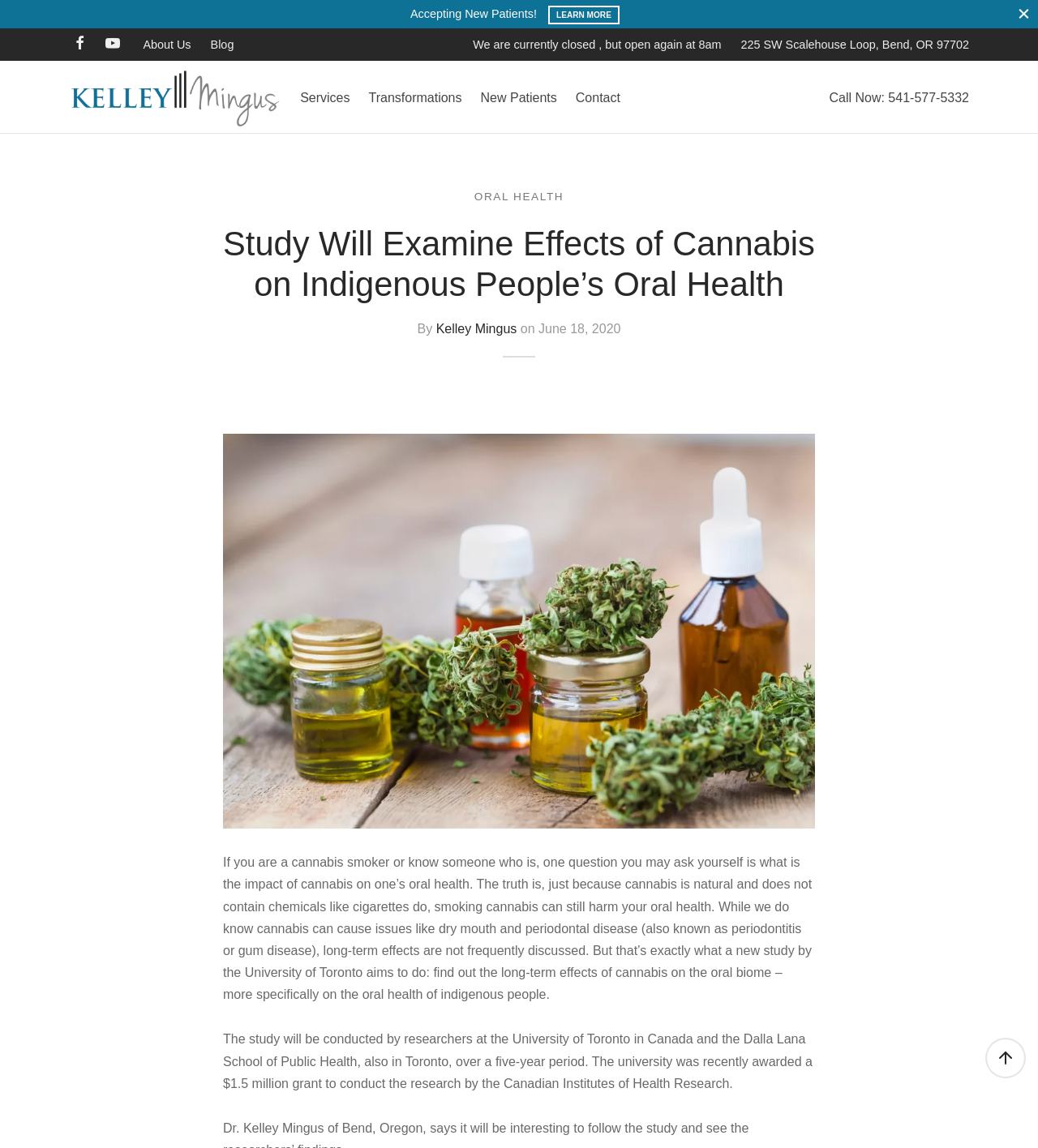Identify the main title of the webpage and generate its text content.

Study Will Examine Effects of Cannabis on Indigenous People’s Oral Health